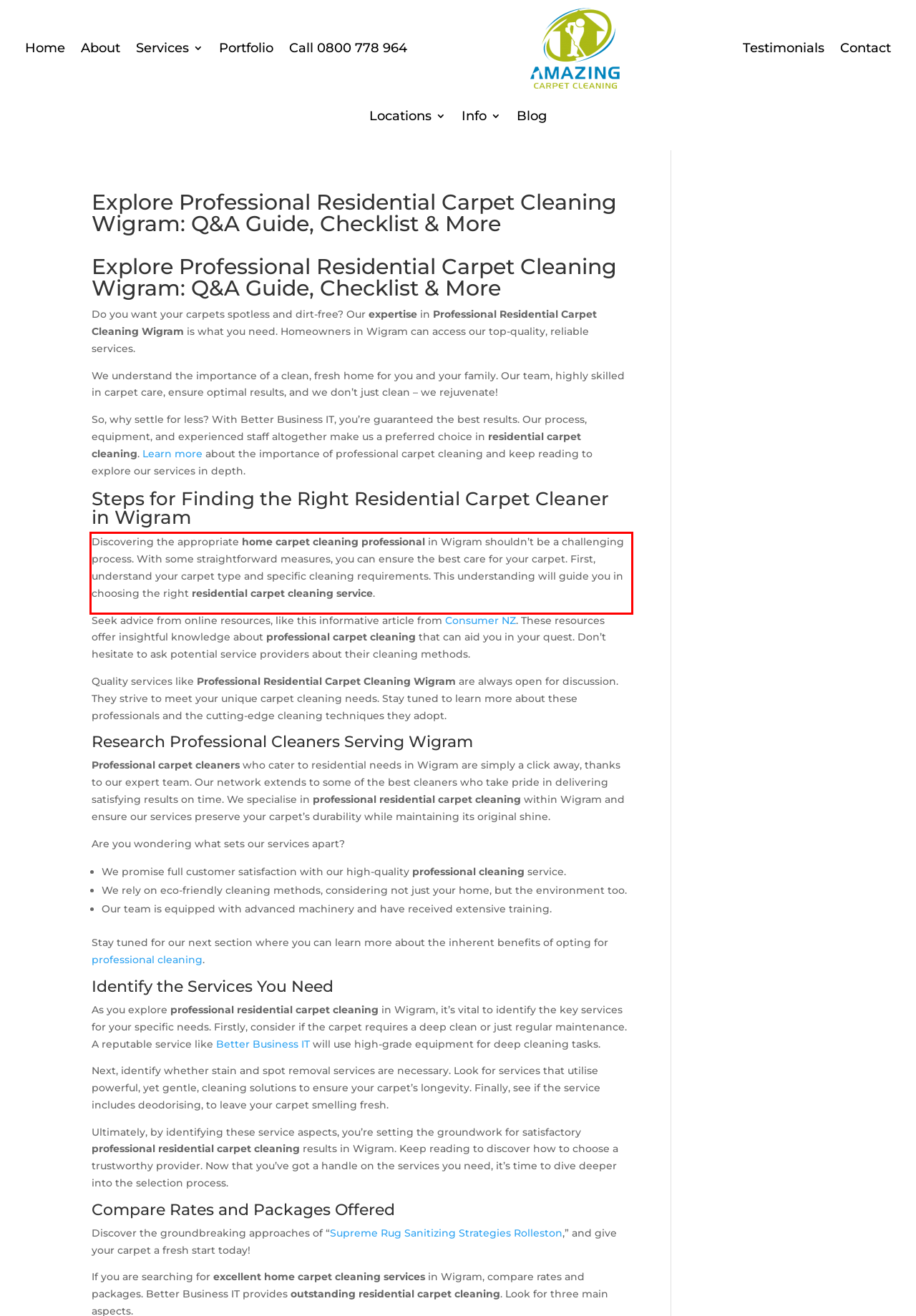Your task is to recognize and extract the text content from the UI element enclosed in the red bounding box on the webpage screenshot.

Discovering the appropriate home carpet cleaning professional in Wigram shouldn’t be a challenging process. With some straightforward measures, you can ensure the best care for your carpet. First, understand your carpet type and specific cleaning requirements. This understanding will guide you in choosing the right residential carpet cleaning service.